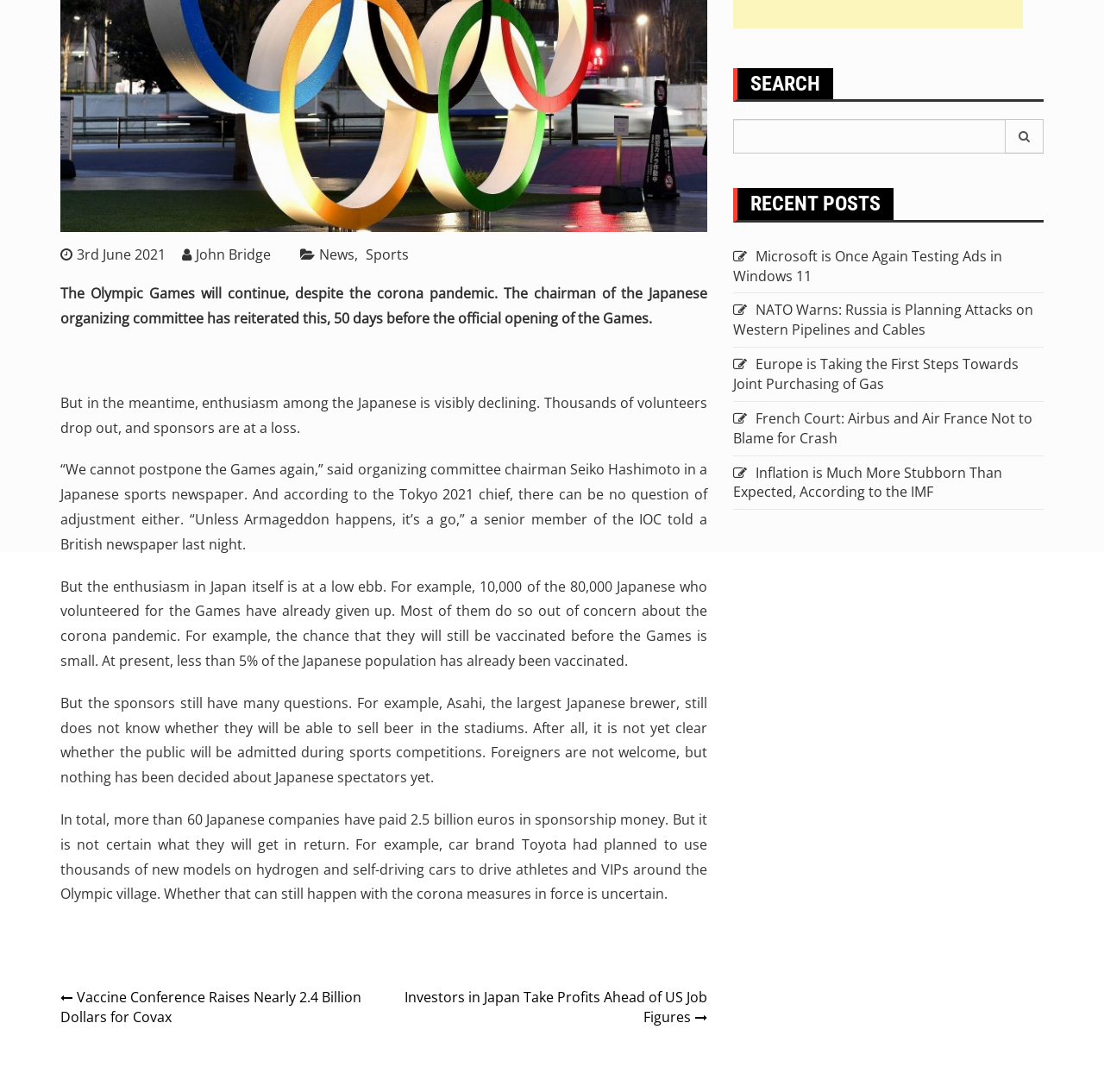Determine the bounding box coordinates of the UI element described by: "value="Search"".

[0.911, 0.109, 0.945, 0.141]